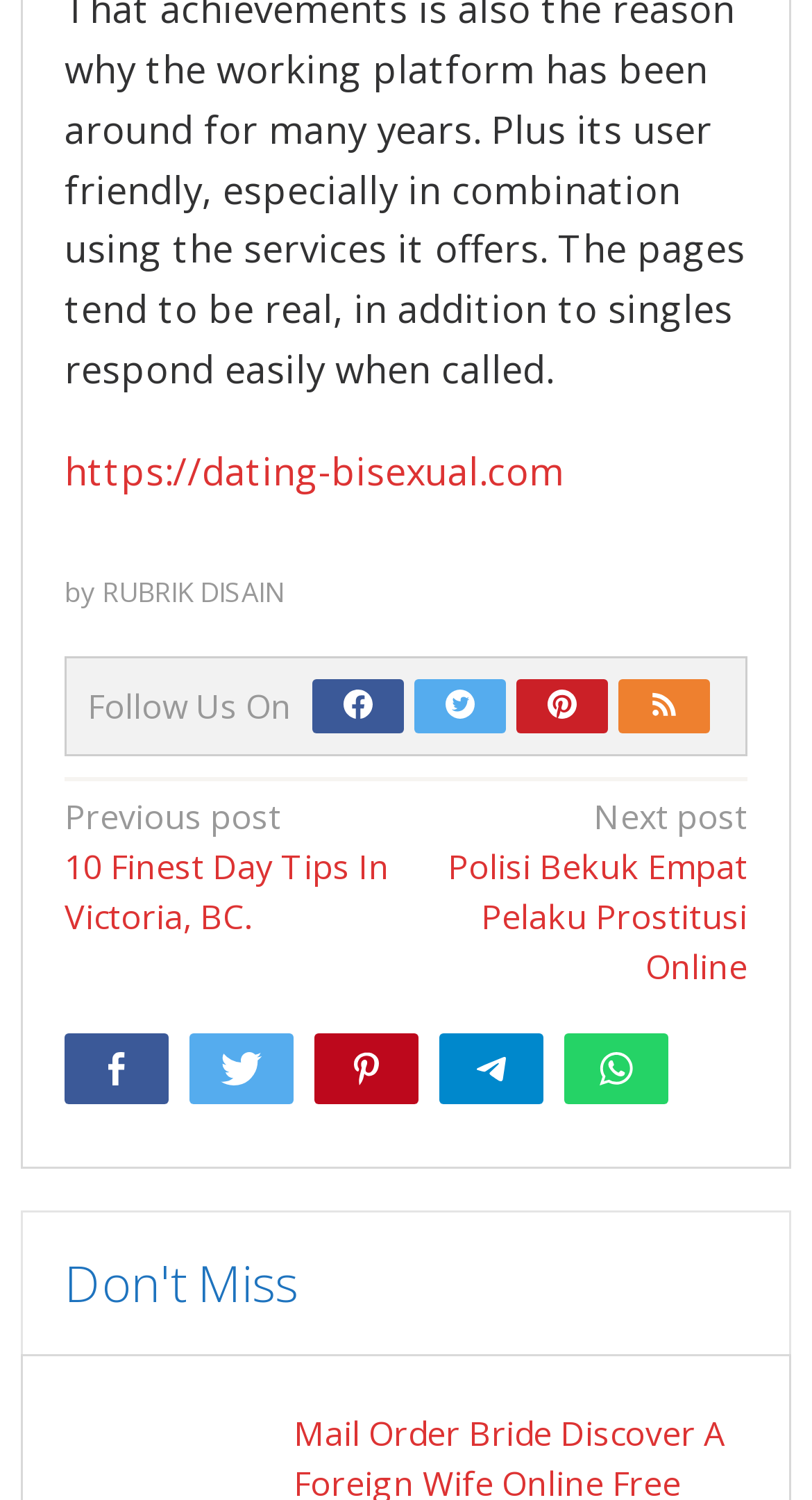Locate the bounding box coordinates of the region to be clicked to comply with the following instruction: "Go to the previous post". The coordinates must be four float numbers between 0 and 1, in the form [left, top, right, bottom].

[0.079, 0.528, 0.483, 0.626]